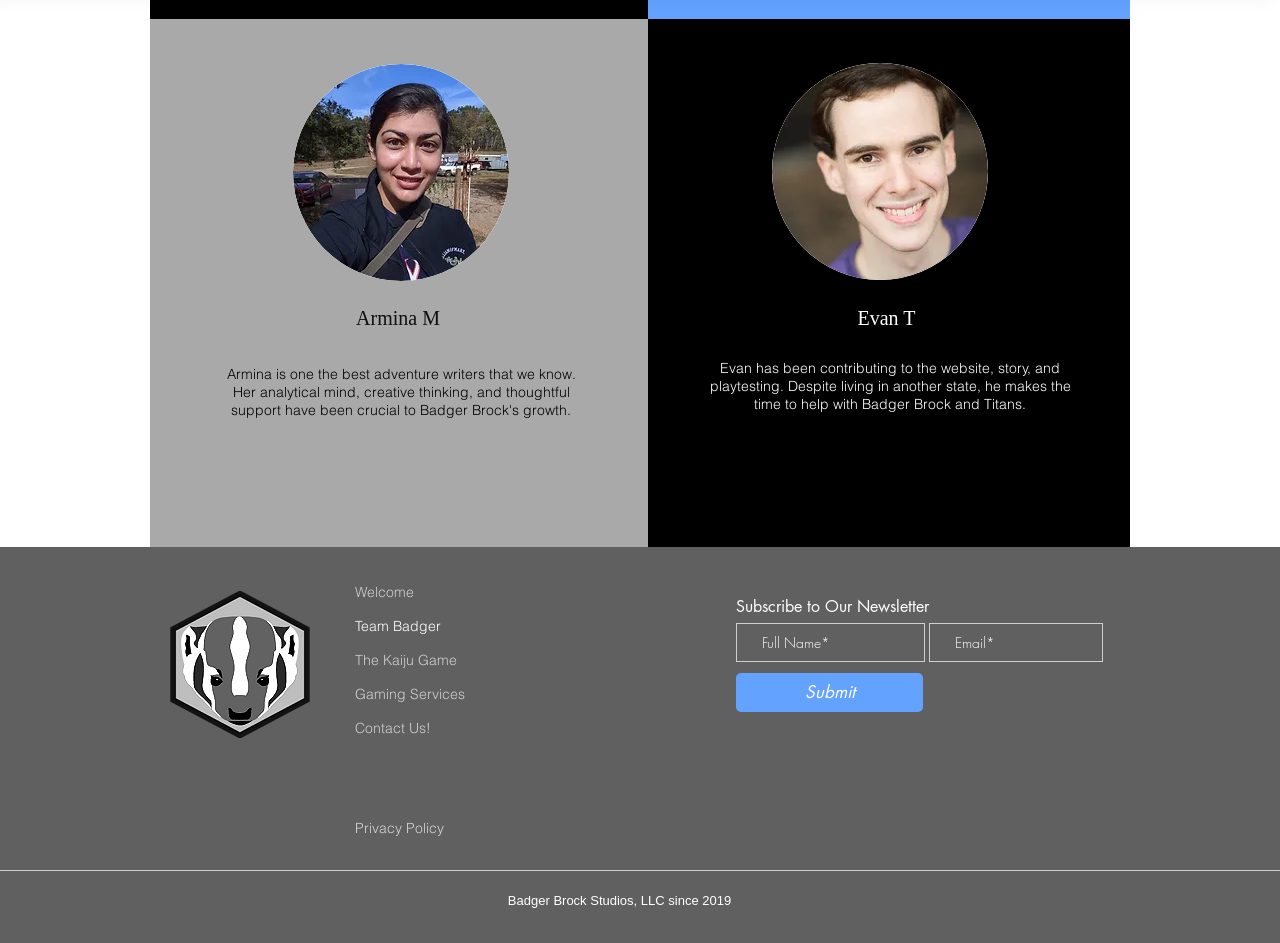Determine the bounding box coordinates for the HTML element described here: "aria-label="Full Name*" name="full-name*" placeholder="Full Name*"".

[0.575, 0.661, 0.723, 0.702]